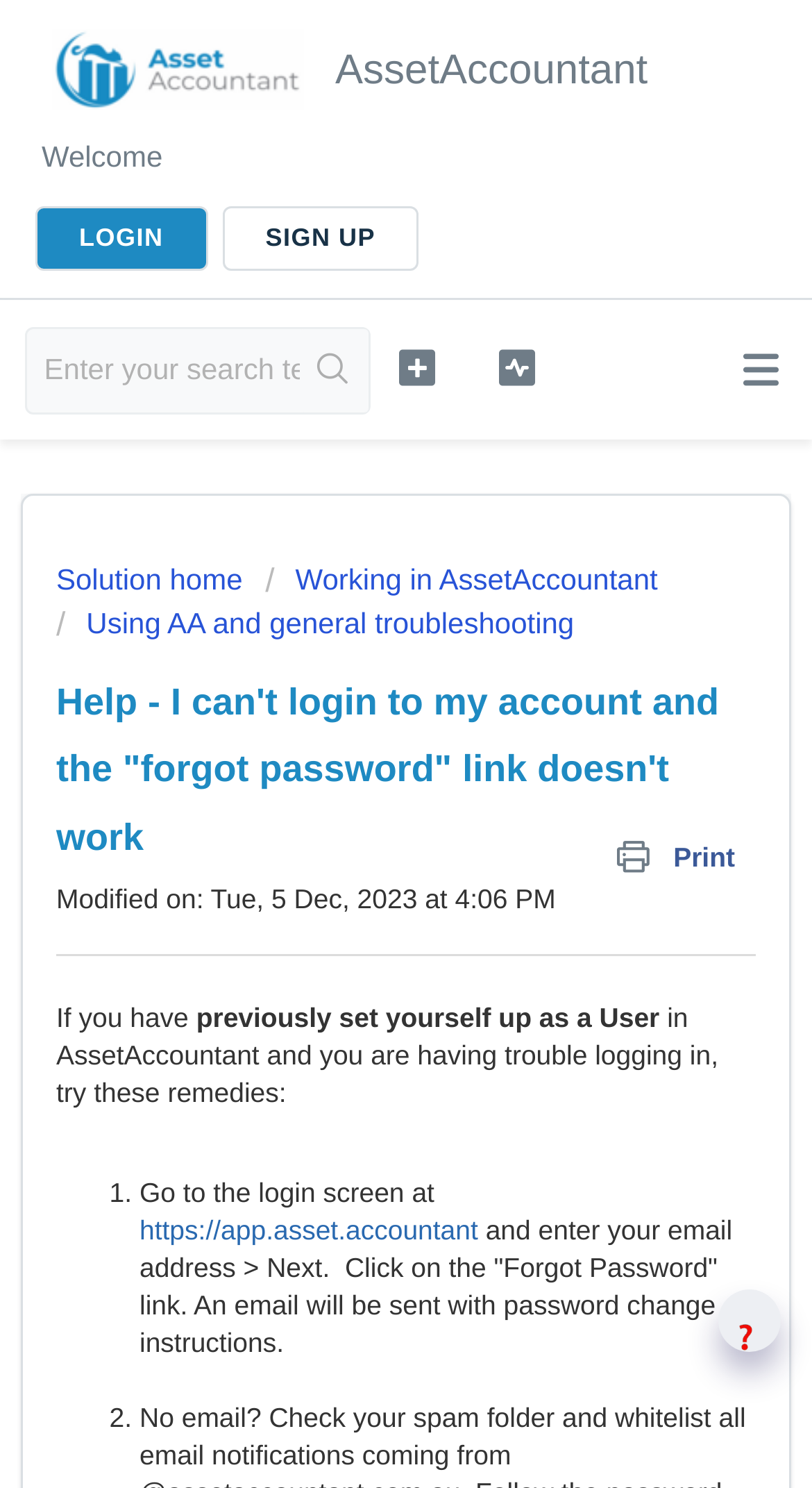Could you please study the image and provide a detailed answer to the question:
What is the first step to try when having trouble logging in?

According to the webpage, the first step to try when having trouble logging in is to go to the login screen at https://app.asset.accountant and enter your email address, then click on the 'Forgot Password' link.